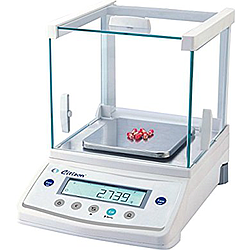Detail the scene depicted in the image with as much precision as possible.

This image features the CY 510 Precision Scale from Aczet, a high-precision analytical balance designed for laboratory use. The scale is equipped with a transparent draft shield that minimizes air currents, ensuring accurate measurements. It displays a current weight reading of 27.39 grams on its large digital screen, which also features user-friendly controls for easy operation. The rectangular weighing pan is visible, holding several small red beads, highlighting the scale's capacity to handle precise measurements in scientific applications. The sleek white and gray design emphasizes its modern aesthetic, making it an ideal addition to any laboratory setting.